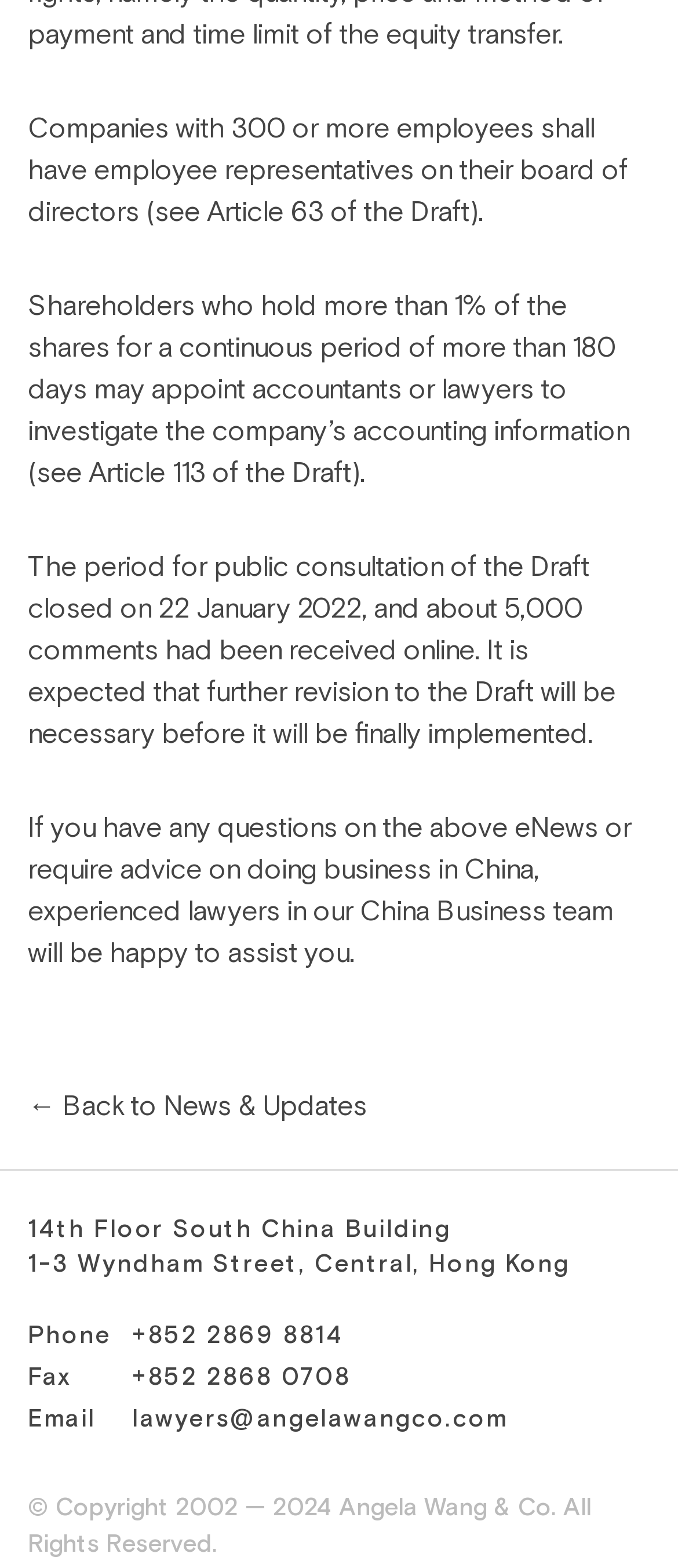Determine the bounding box coordinates for the UI element described. Format the coordinates as (top-left x, top-left y, bottom-right x, bottom-right y) and ensure all values are between 0 and 1. Element description: 0

None